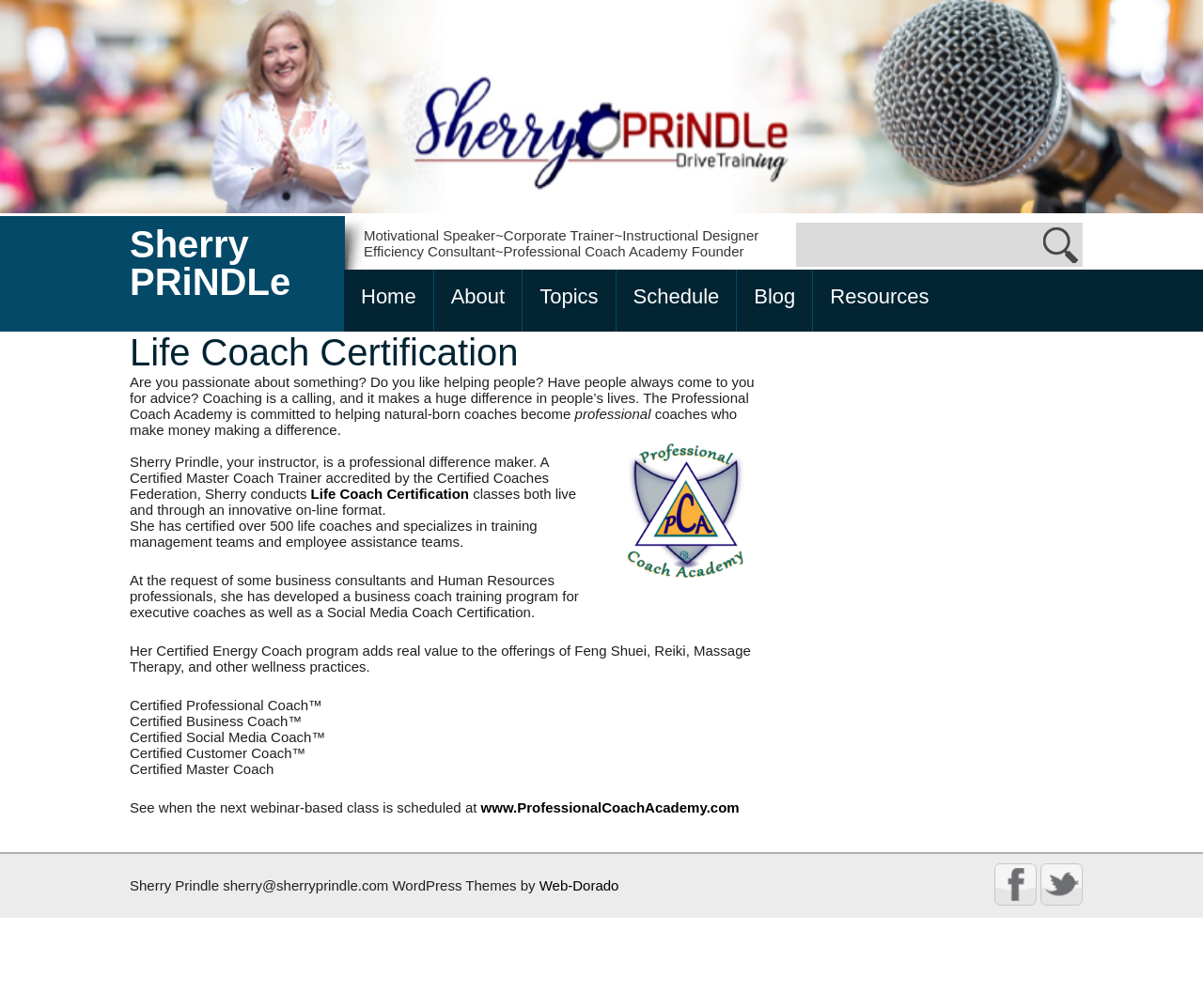Specify the bounding box coordinates of the region I need to click to perform the following instruction: "Click on the 'Home' link". The coordinates must be four float numbers in the range of 0 to 1, i.e., [left, top, right, bottom].

[0.286, 0.268, 0.36, 0.329]